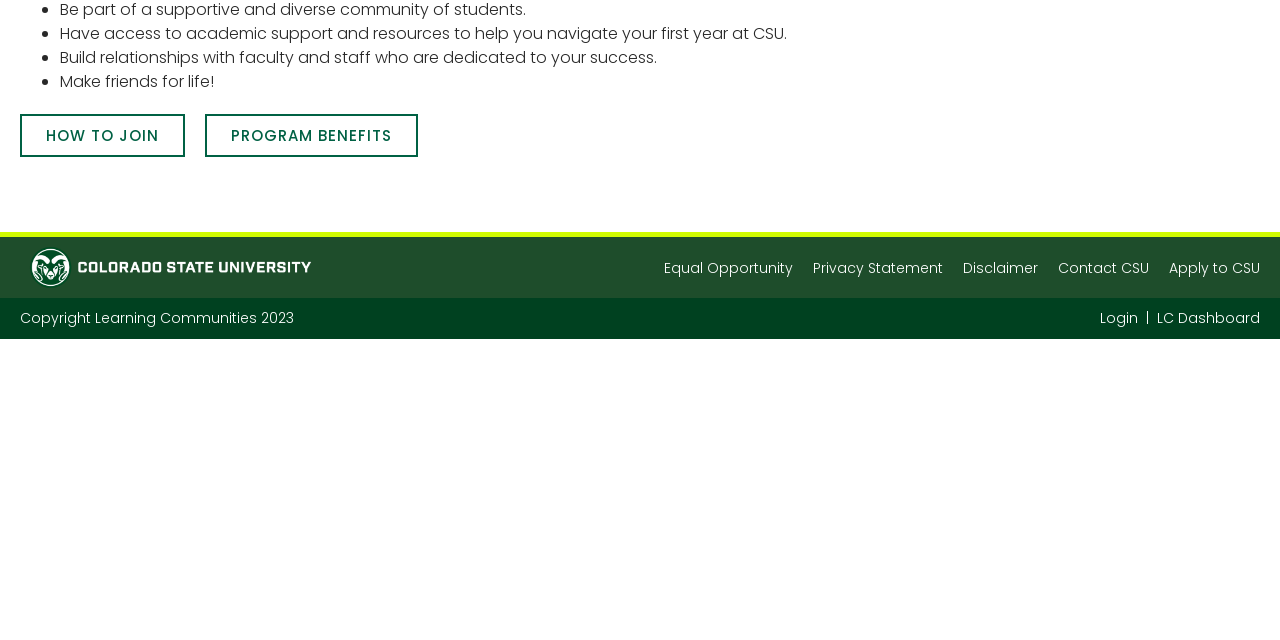Determine the bounding box coordinates in the format (top-left x, top-left y, bottom-right x, bottom-right y). Ensure all values are floating point numbers between 0 and 1. Identify the bounding box of the UI element described by: How to Join

[0.016, 0.178, 0.145, 0.245]